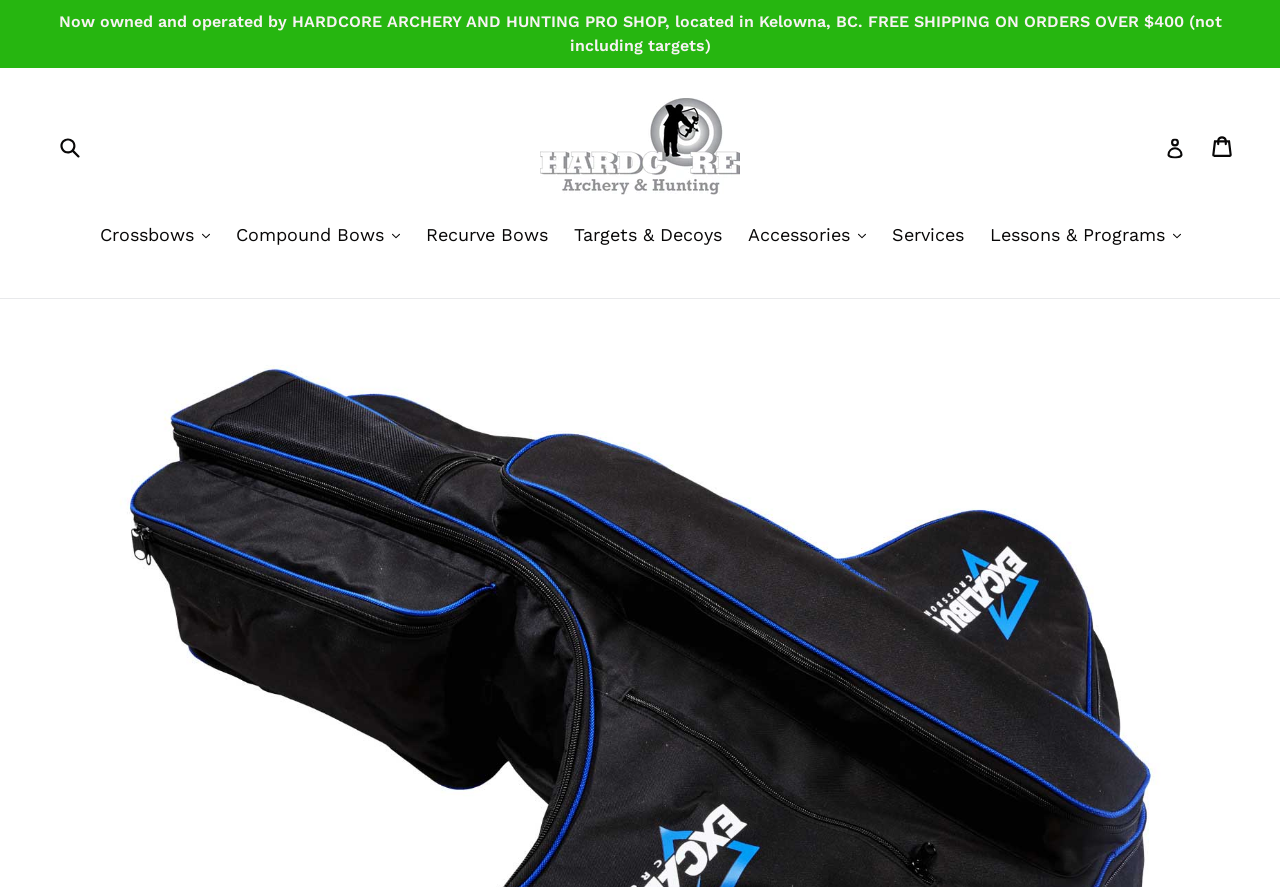Determine the bounding box coordinates of the target area to click to execute the following instruction: "Log in to account."

[0.91, 0.141, 0.926, 0.189]